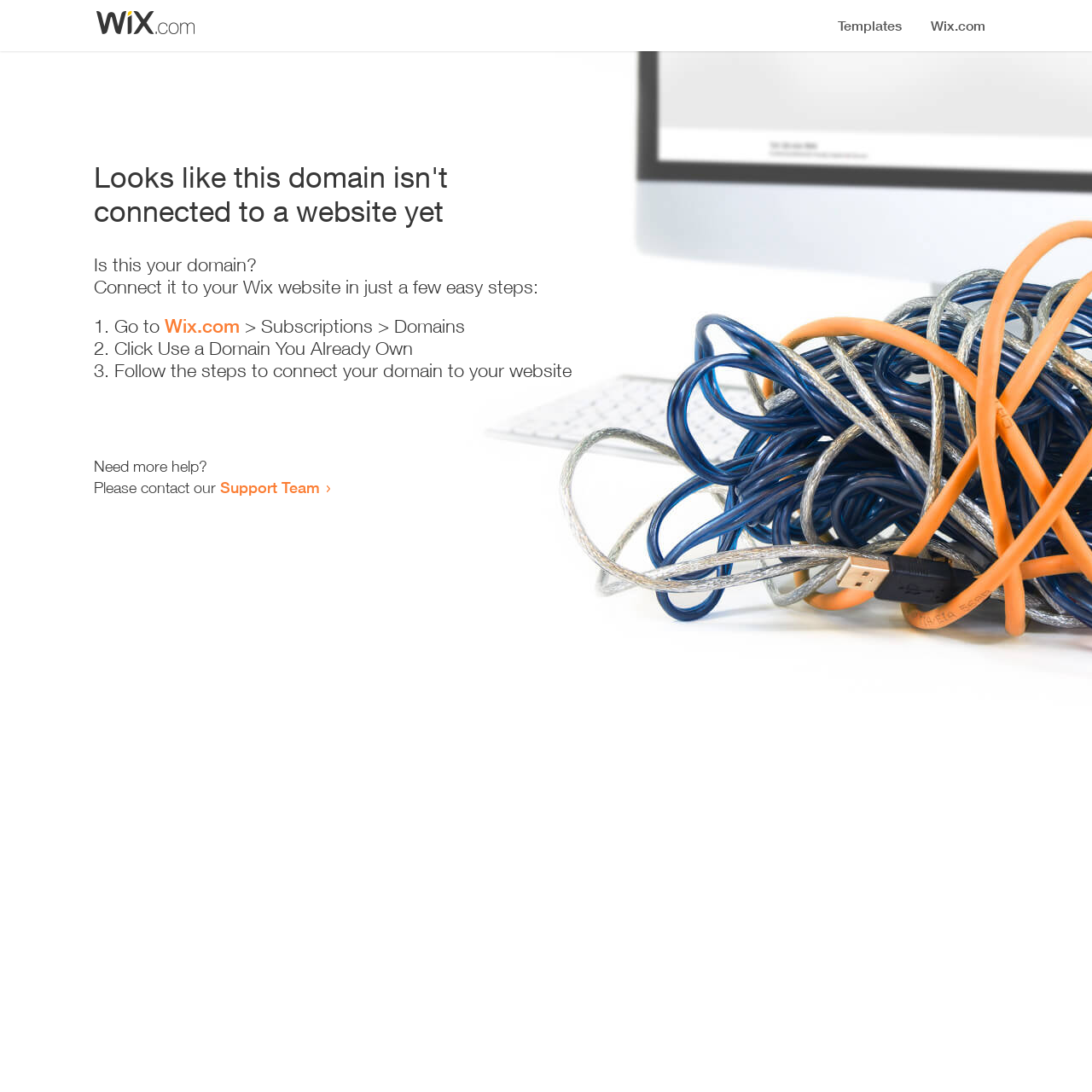Using the given description, provide the bounding box coordinates formatted as (top-left x, top-left y, bottom-right x, bottom-right y), with all values being floating point numbers between 0 and 1. Description: Wix.com

[0.151, 0.288, 0.22, 0.309]